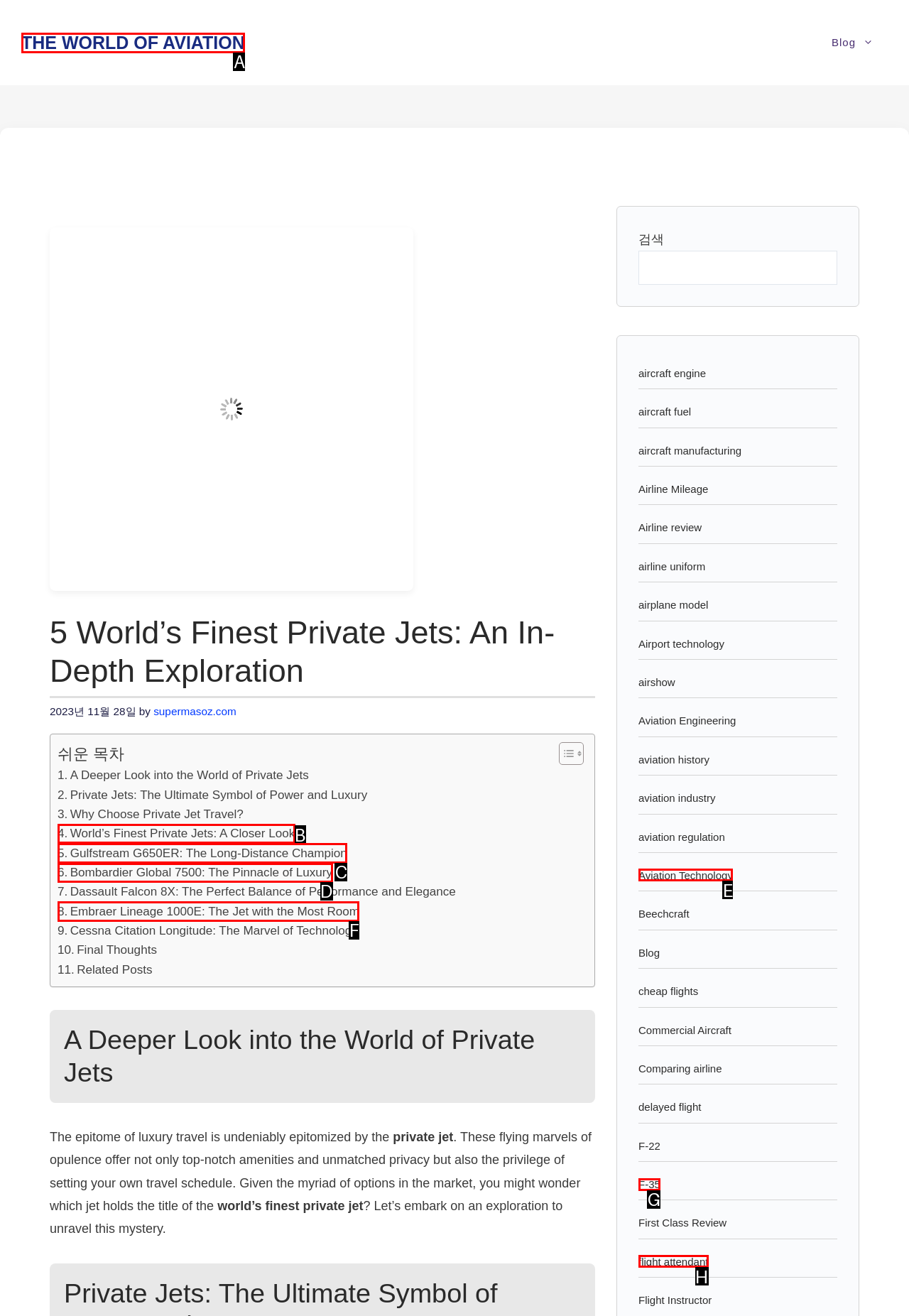Determine which option fits the element description: The world of aviation
Answer with the option’s letter directly.

A